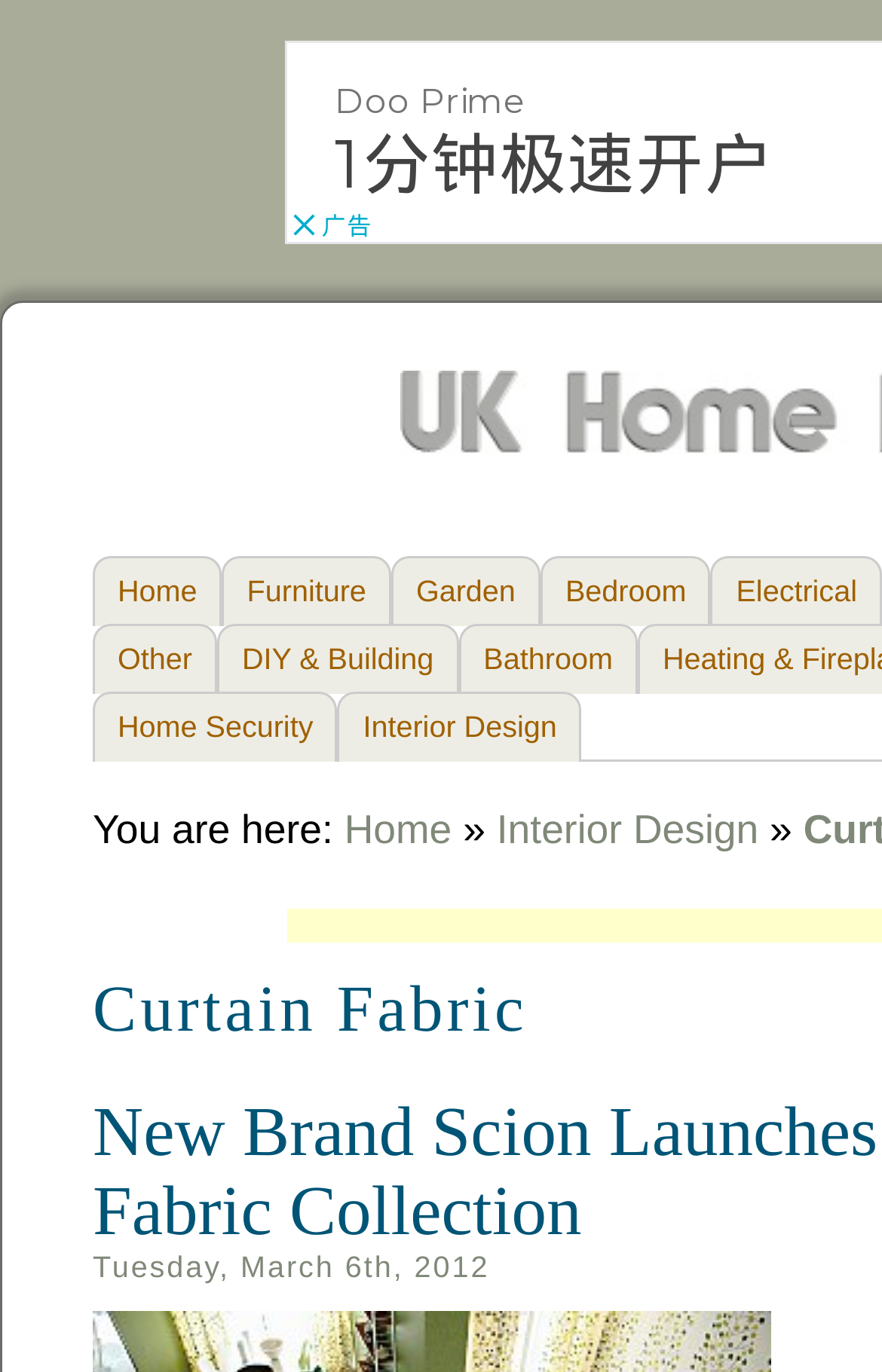Can you provide the bounding box coordinates for the element that should be clicked to implement the instruction: "browse furniture"?

[0.252, 0.405, 0.444, 0.456]